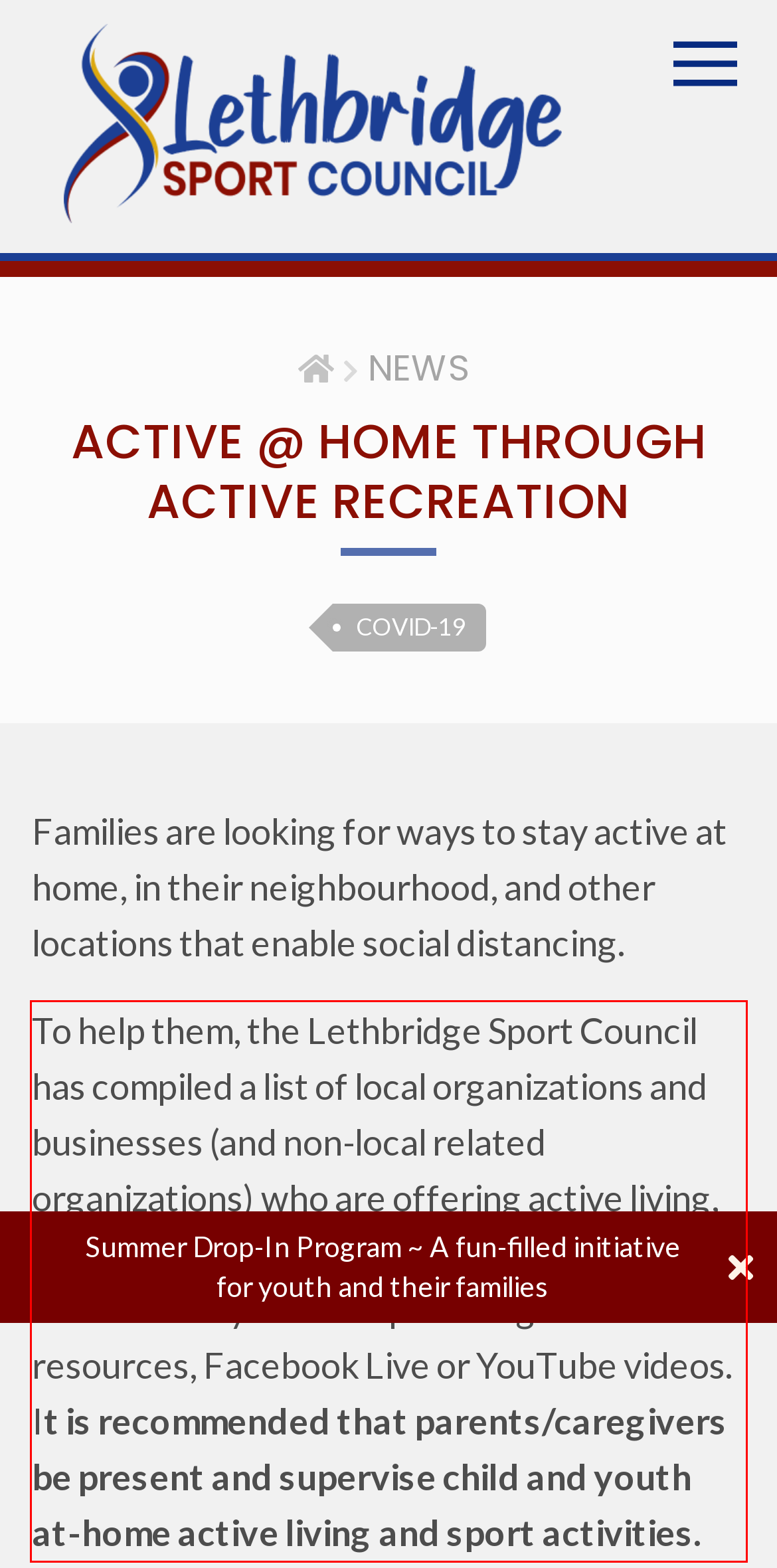Please identify and extract the text content from the UI element encased in a red bounding box on the provided webpage screenshot.

To help them, the Lethbridge Sport Council has compiled a list of local organizations and businesses (and non-local related organizations) who are offering active living, active recreation, and sport opportunities in alternate ways such as providing on-line resources, Facebook Live or YouTube videos. It is recommended that parents/caregivers be present and supervise child and youth at-home active living and sport activities.